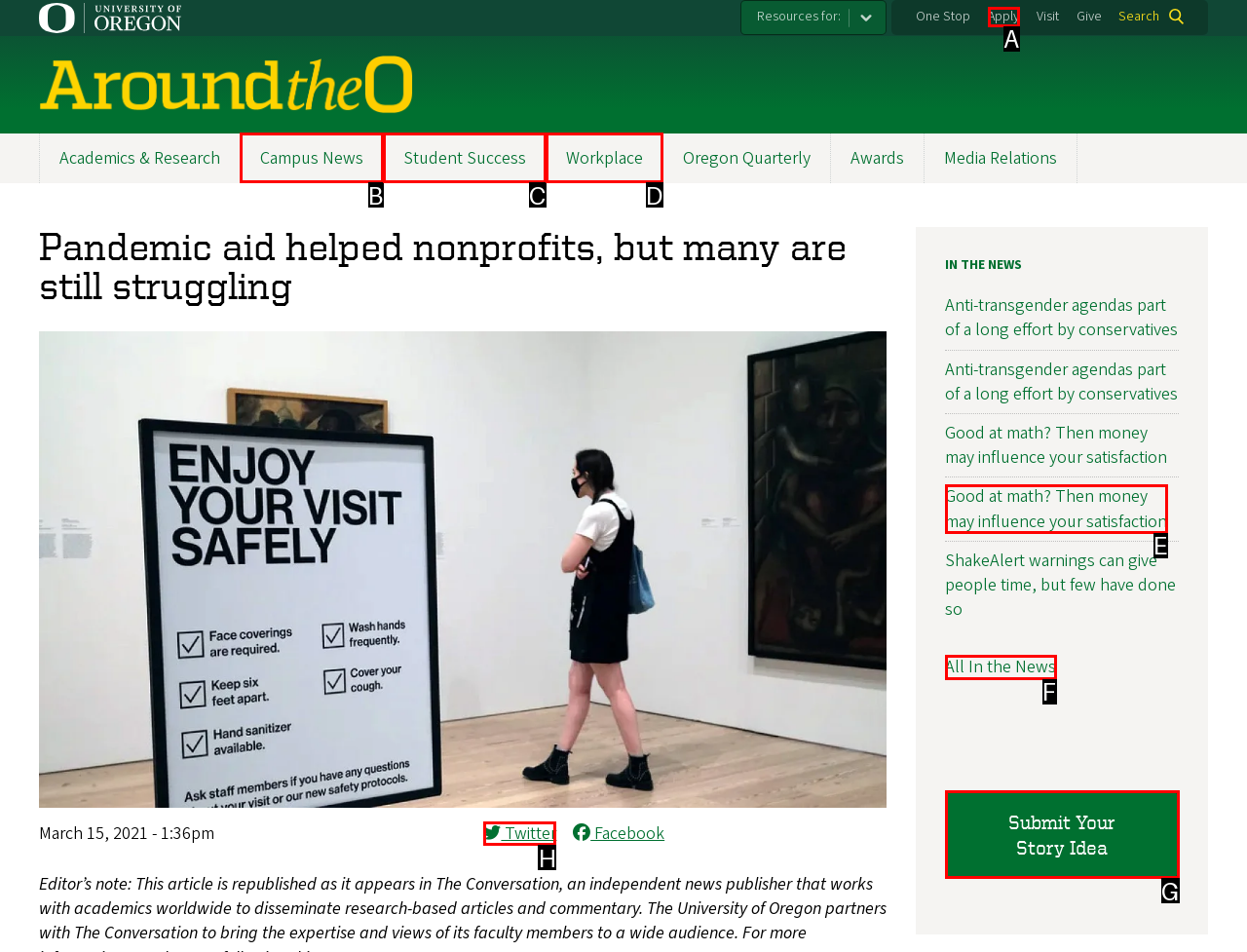Figure out which option to click to perform the following task: Share on Twitter
Provide the letter of the correct option in your response.

H